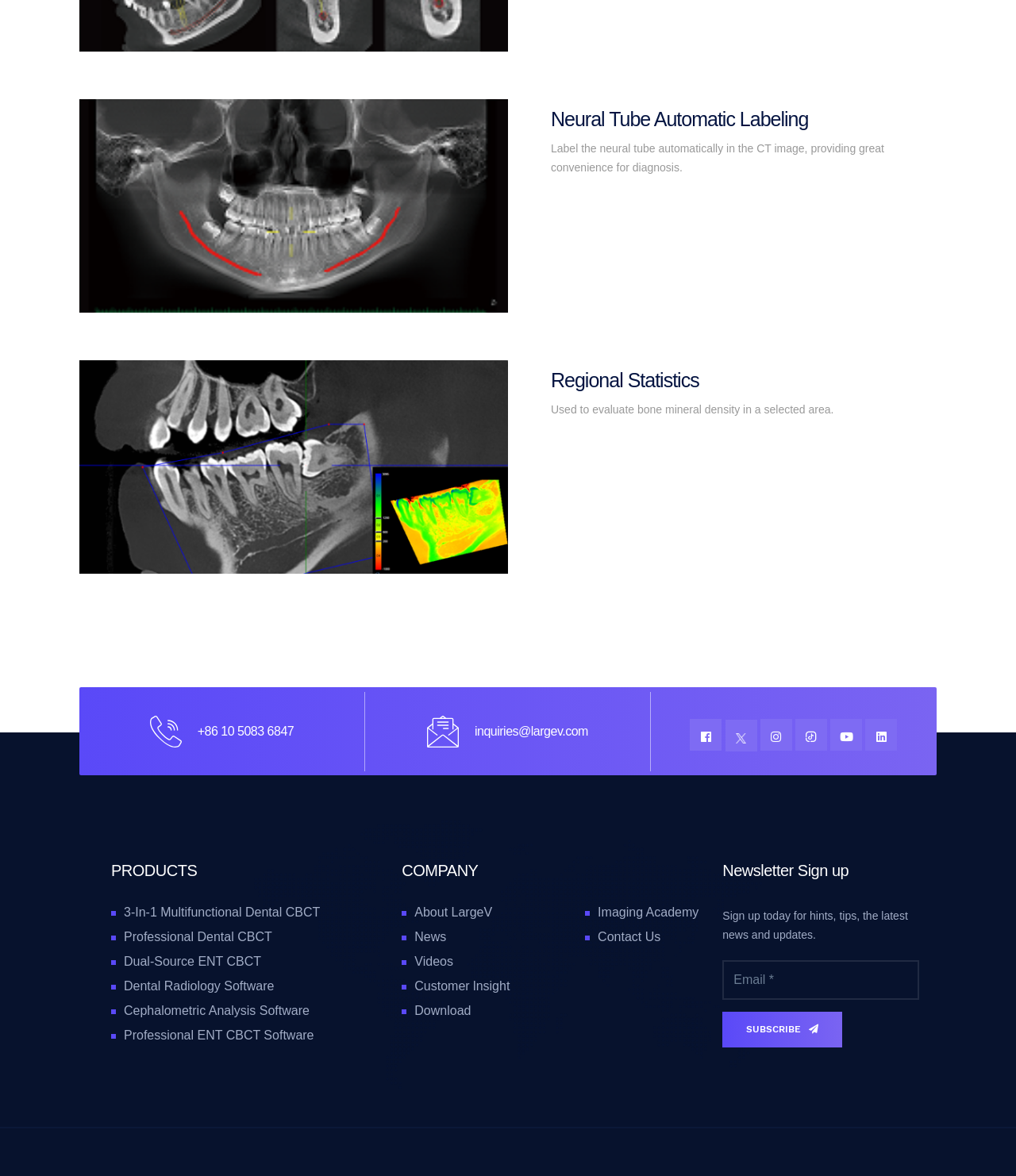What is the company's contact information?
Refer to the screenshot and answer in one word or phrase.

+86 10 5083 6847, inquiries@largev.com